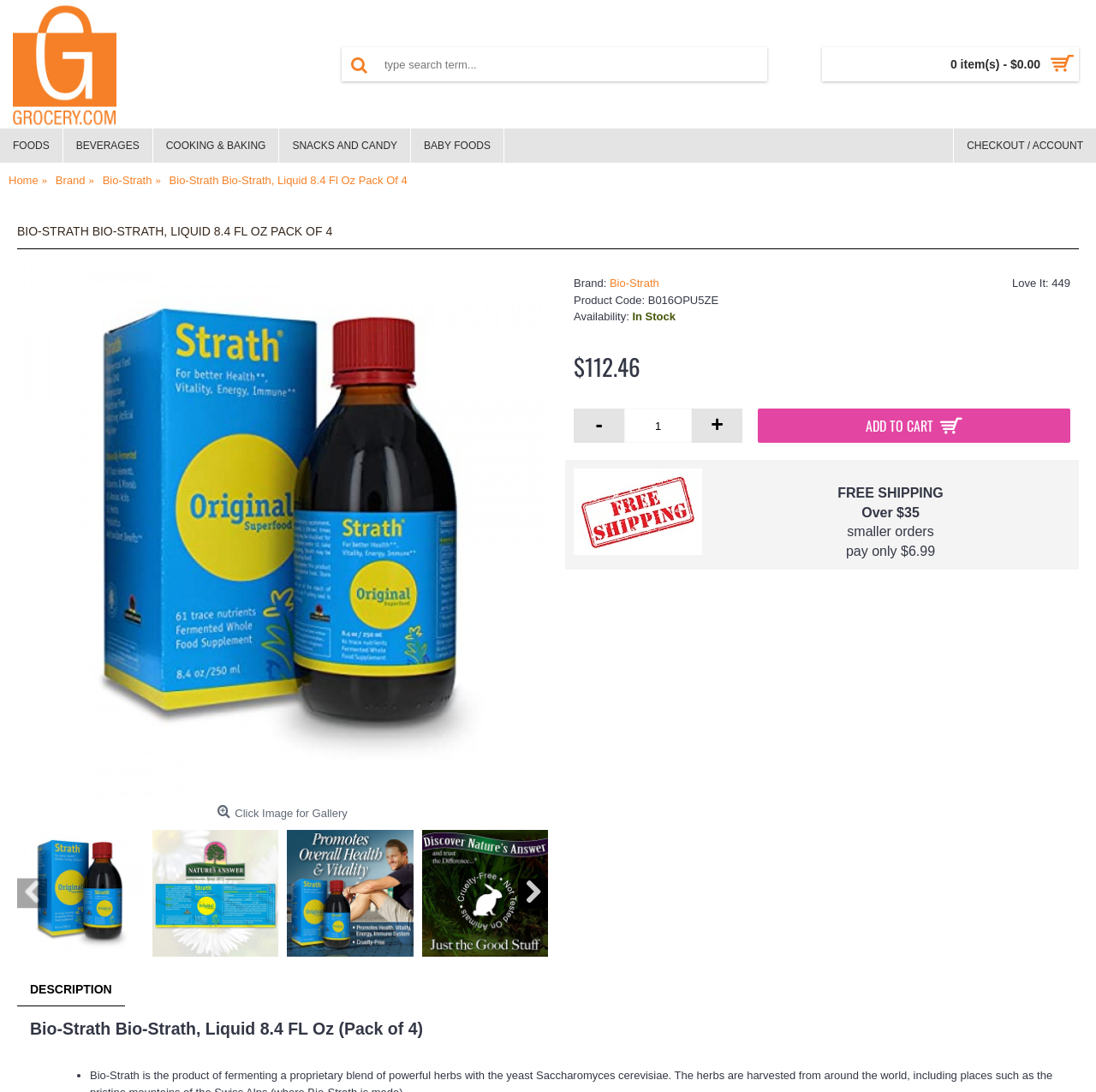Kindly determine the bounding box coordinates for the area that needs to be clicked to execute this instruction: "Read product description".

[0.016, 0.892, 0.114, 0.921]